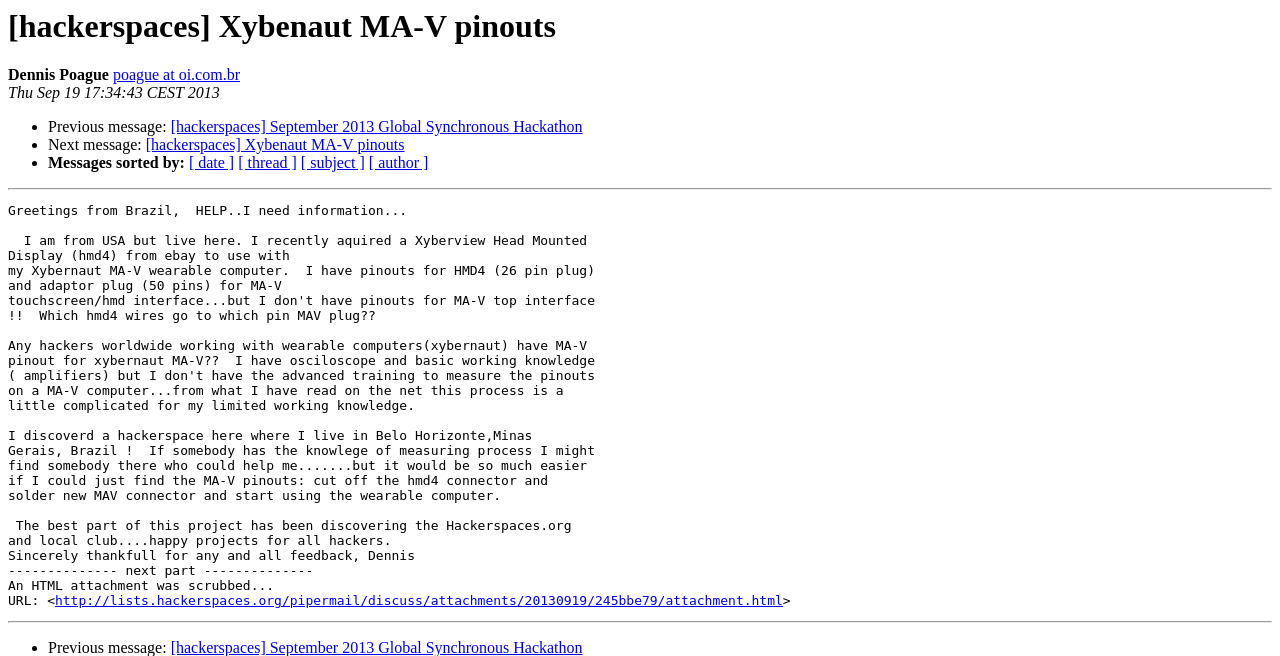Pinpoint the bounding box coordinates of the area that should be clicked to complete the following instruction: "Download attachment". The coordinates must be given as four float numbers between 0 and 1, i.e., [left, top, right, bottom].

[0.043, 0.905, 0.612, 0.927]